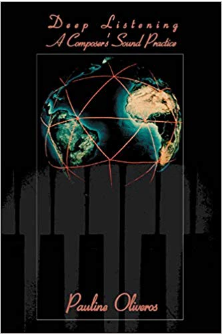What is the musical instrument depicted in the background?
Analyze the image and provide a thorough answer to the question.

The subtle depiction of piano keys in the background of the book cover reinforces the musical theme central to the book's content, which explores the art of deep listening and its significance in music and life.